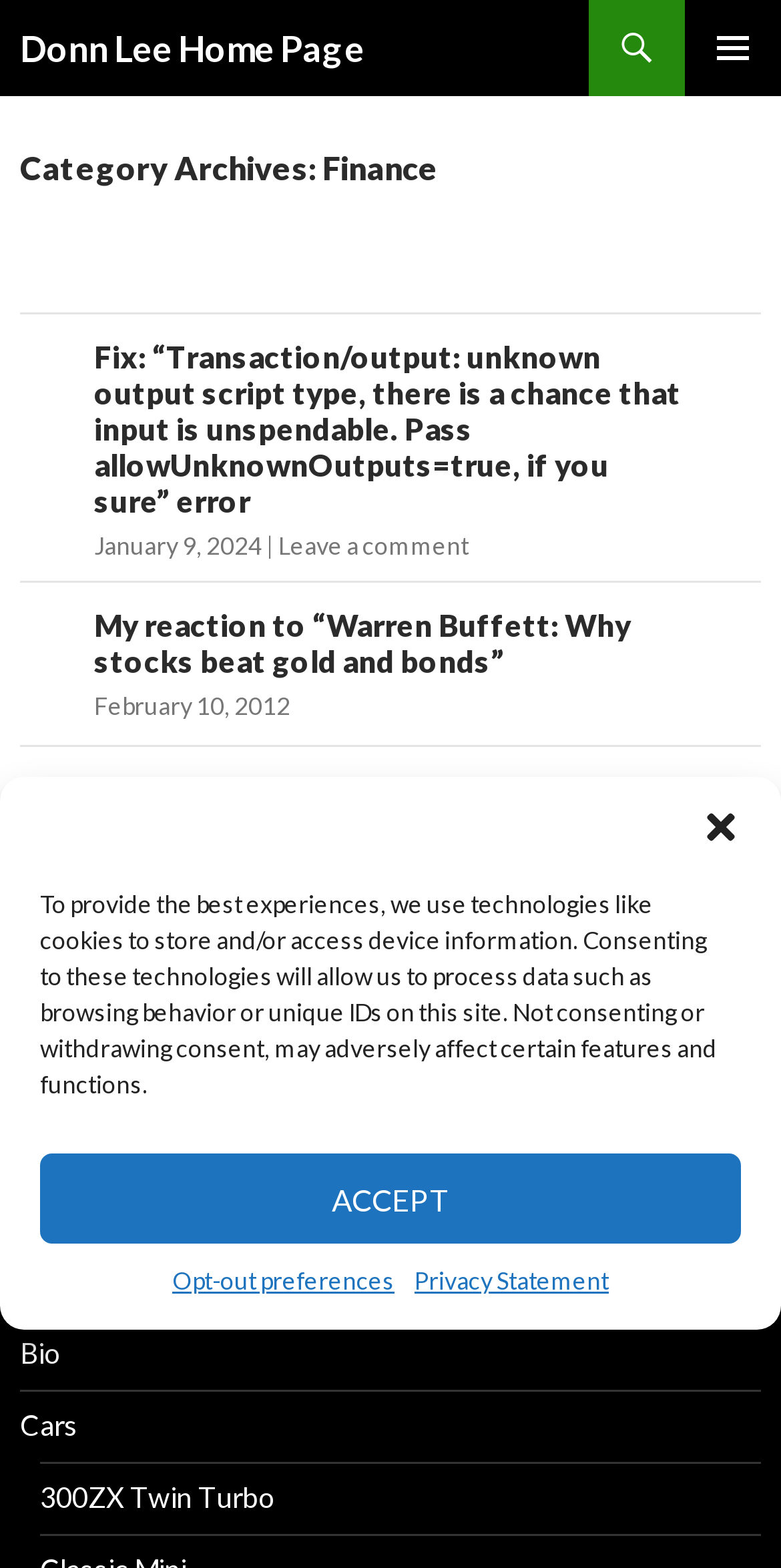Locate the bounding box coordinates of the region to be clicked to comply with the following instruction: "read news and events". The coordinates must be four float numbers between 0 and 1, in the form [left, top, right, bottom].

None